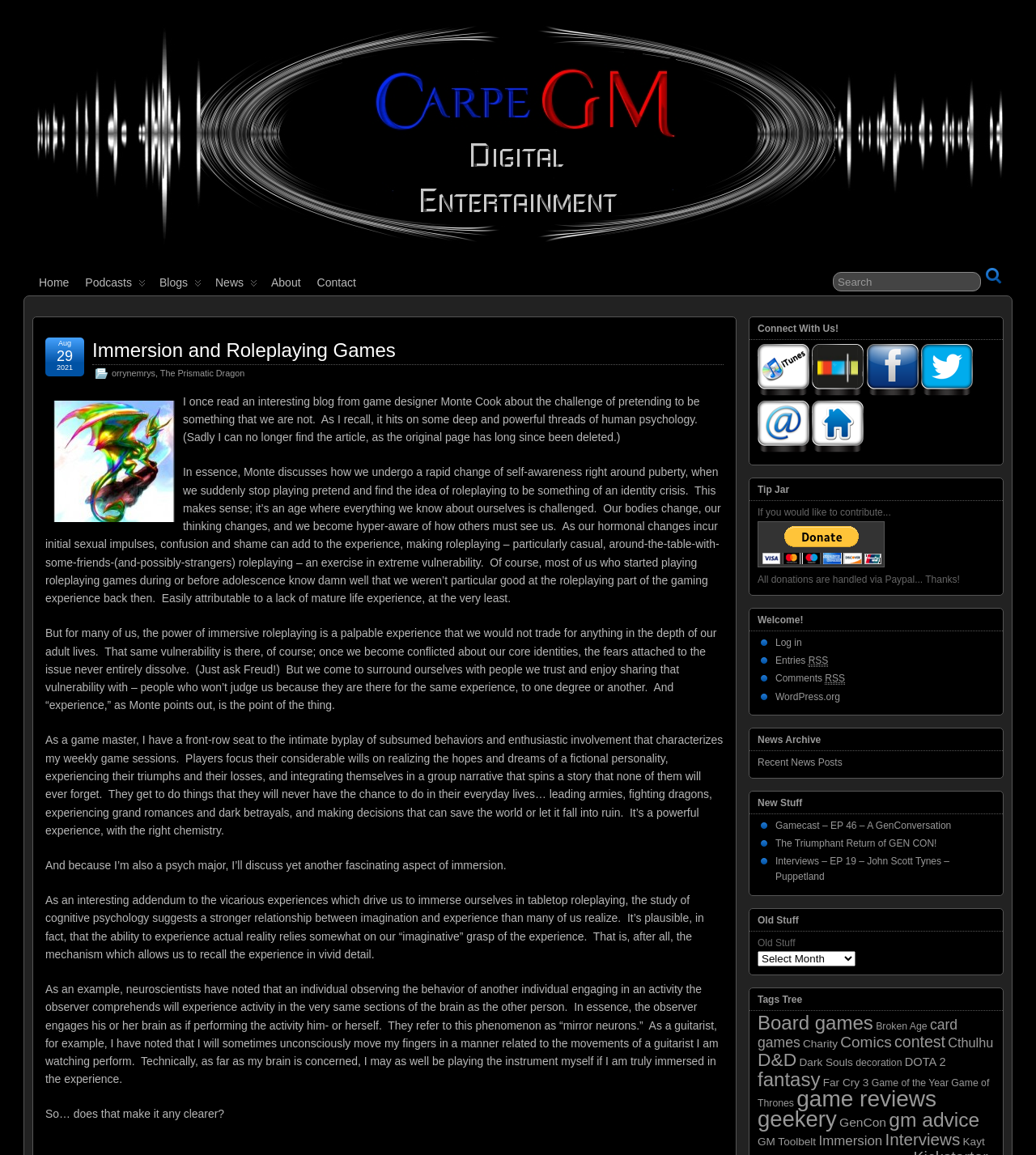What is the name of the podcast mentioned on the webpage?
Refer to the image and answer the question using a single word or phrase.

Gamecast